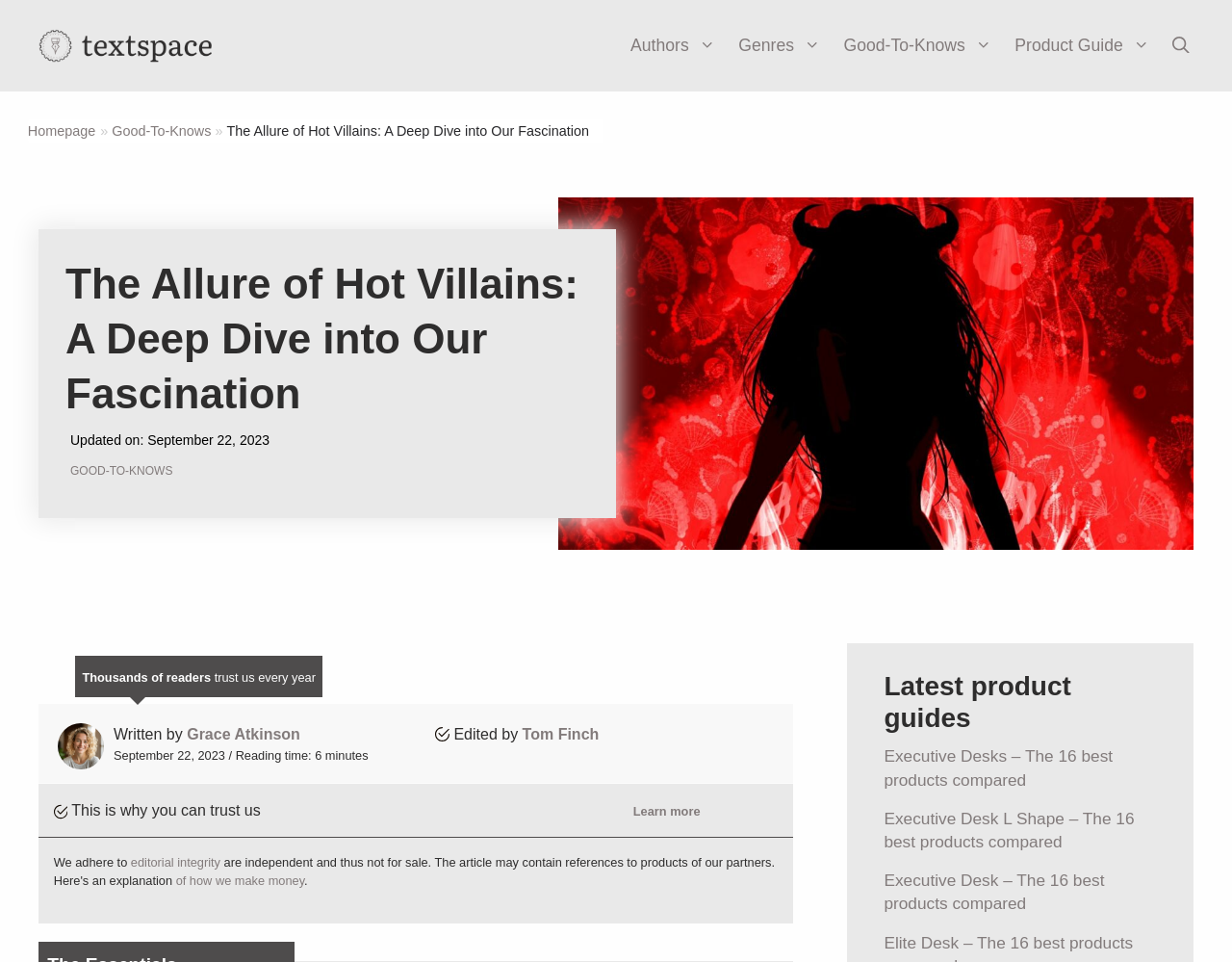Determine the bounding box coordinates of the region that needs to be clicked to achieve the task: "go to authors page".

[0.509, 0.02, 0.596, 0.075]